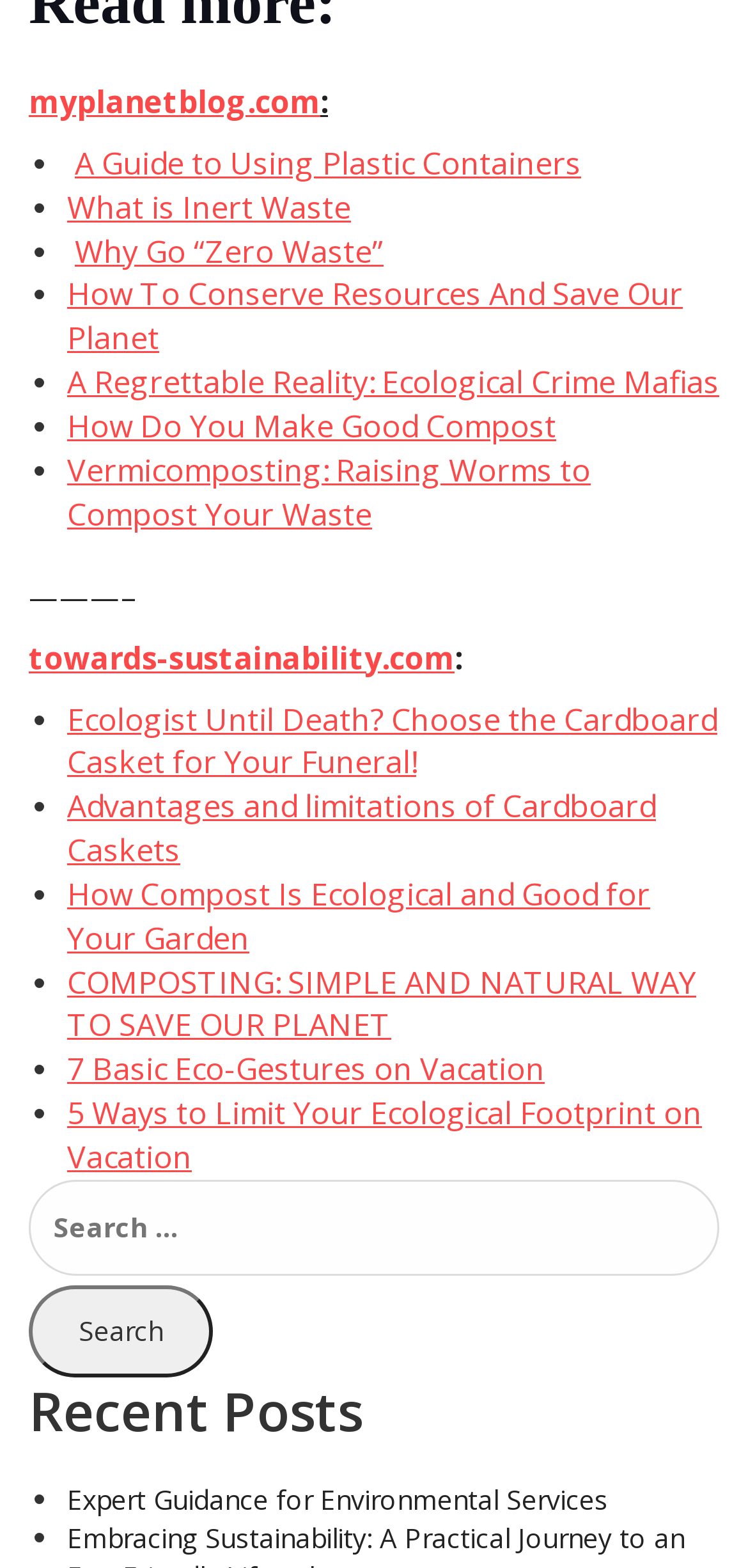Please identify the bounding box coordinates of the element I need to click to follow this instruction: "Search for something".

[0.038, 0.752, 0.962, 0.878]